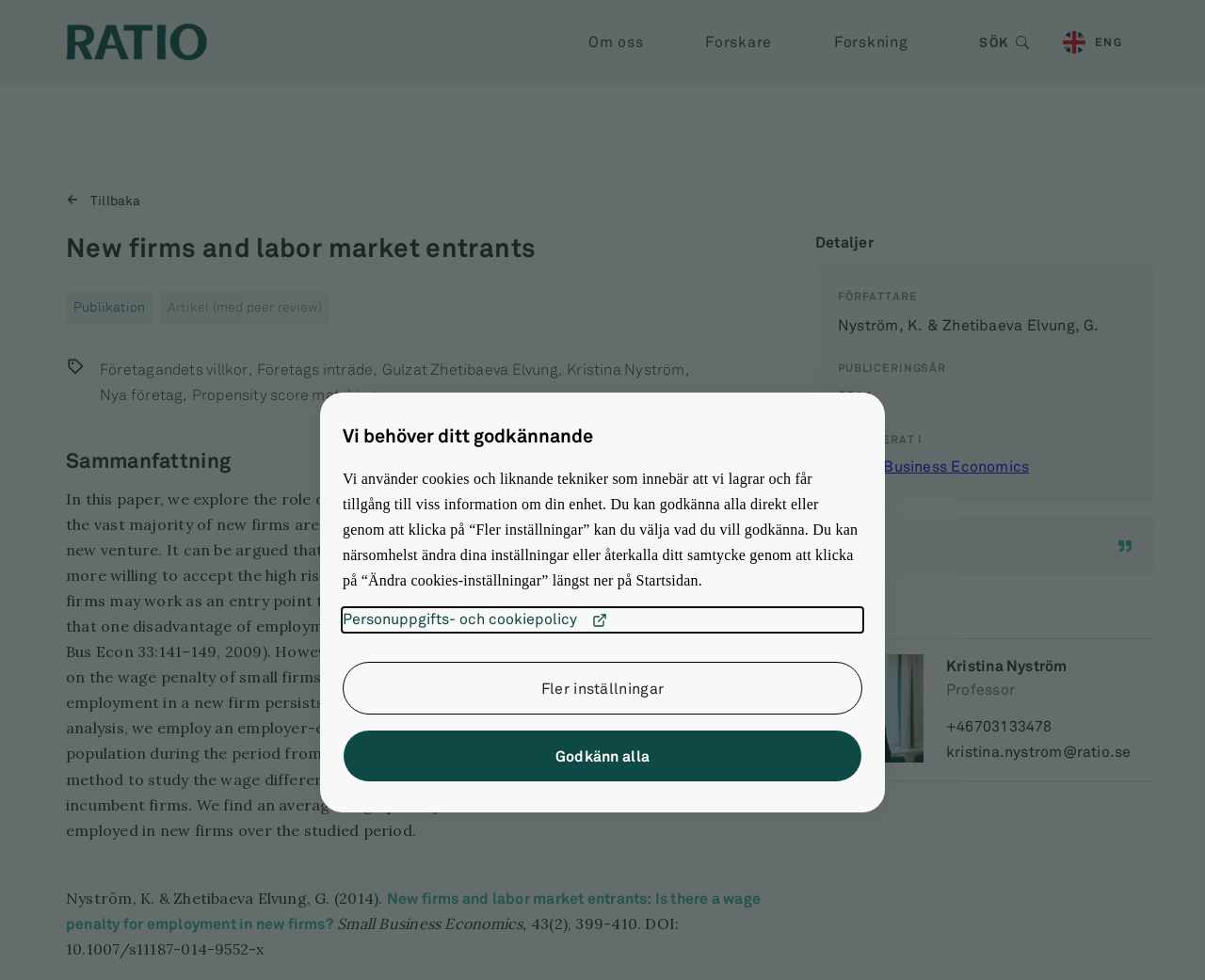Pinpoint the bounding box coordinates of the element that must be clicked to accomplish the following instruction: "Click the 'Order My Pictures' link". The coordinates should be in the format of four float numbers between 0 and 1, i.e., [left, top, right, bottom].

None